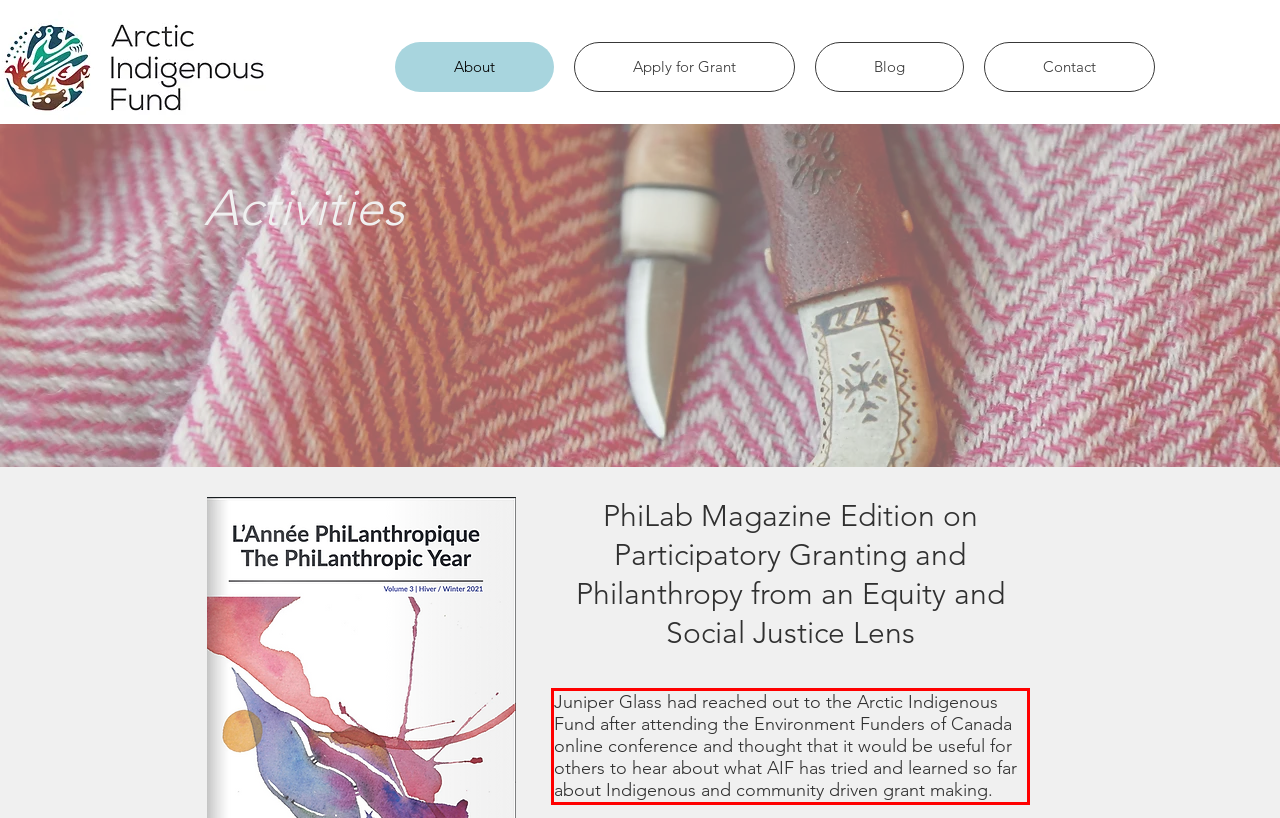Please examine the webpage screenshot containing a red bounding box and use OCR to recognize and output the text inside the red bounding box.

Juniper Glass had reached out to the Arctic Indigenous Fund after attending the Environment Funders of Canada online conference and thought that it would be useful for others to hear about what AIF has tried and learned so far about Indigenous and community driven grant making.